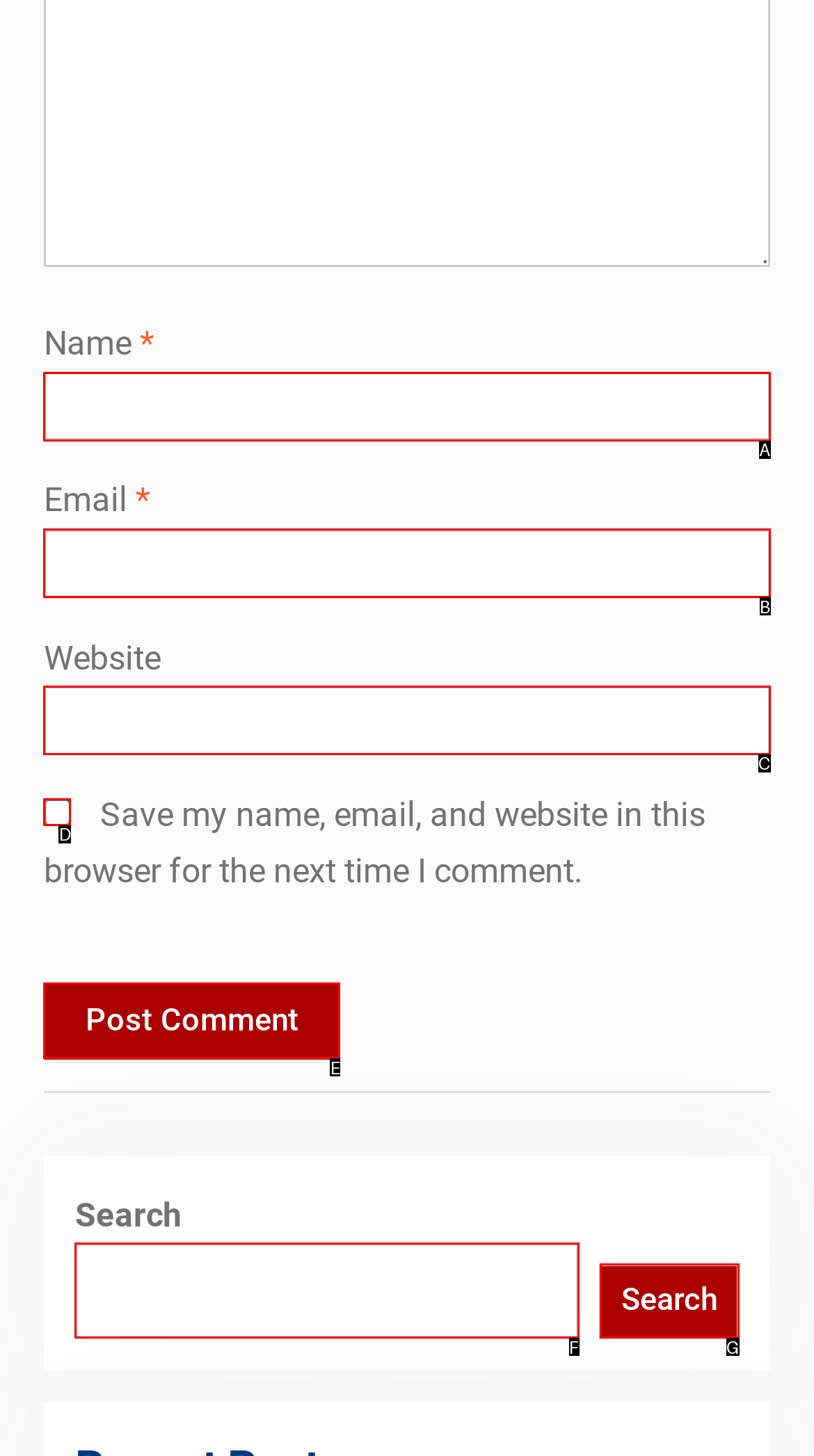From the given choices, determine which HTML element matches the description: Search. Reply with the appropriate letter.

G